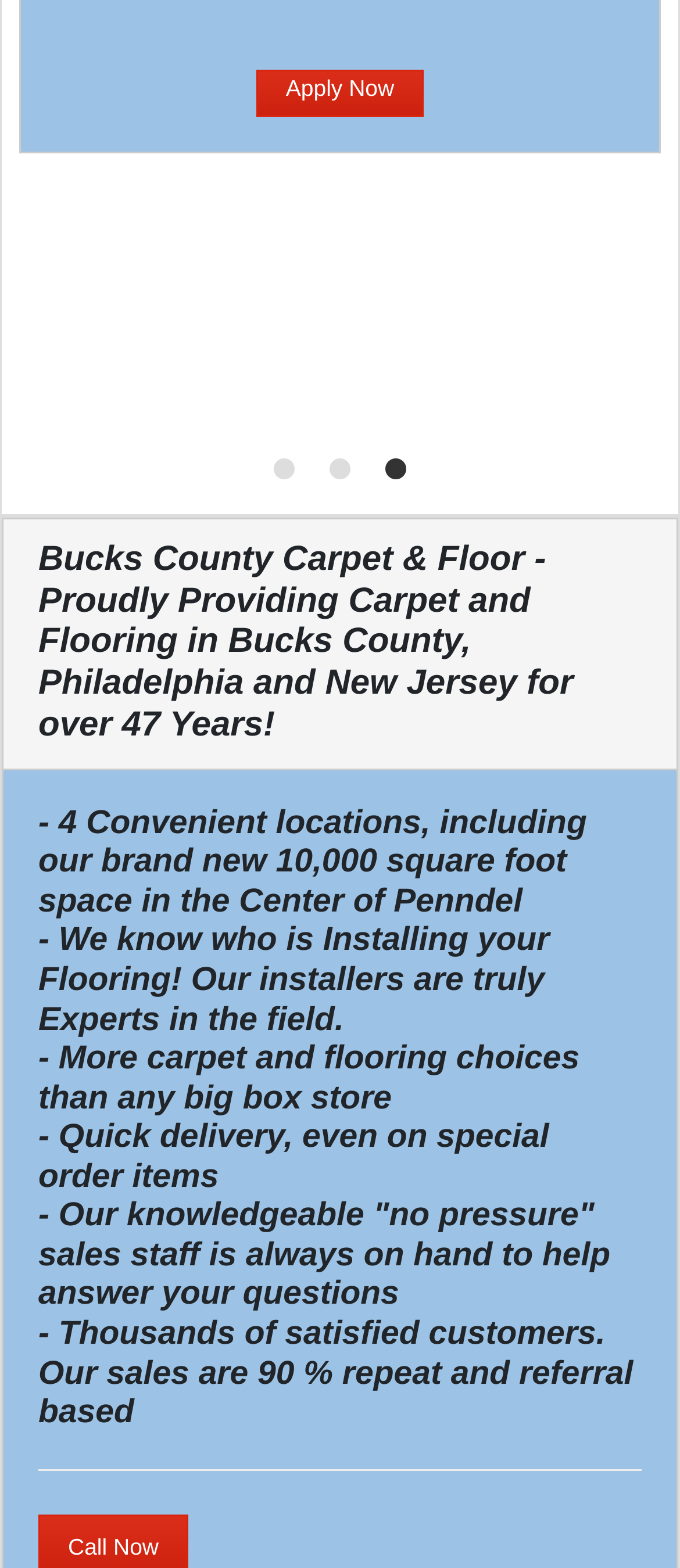Show the bounding box coordinates for the HTML element described as: "Call Now".

[0.1, 0.978, 0.233, 0.994]